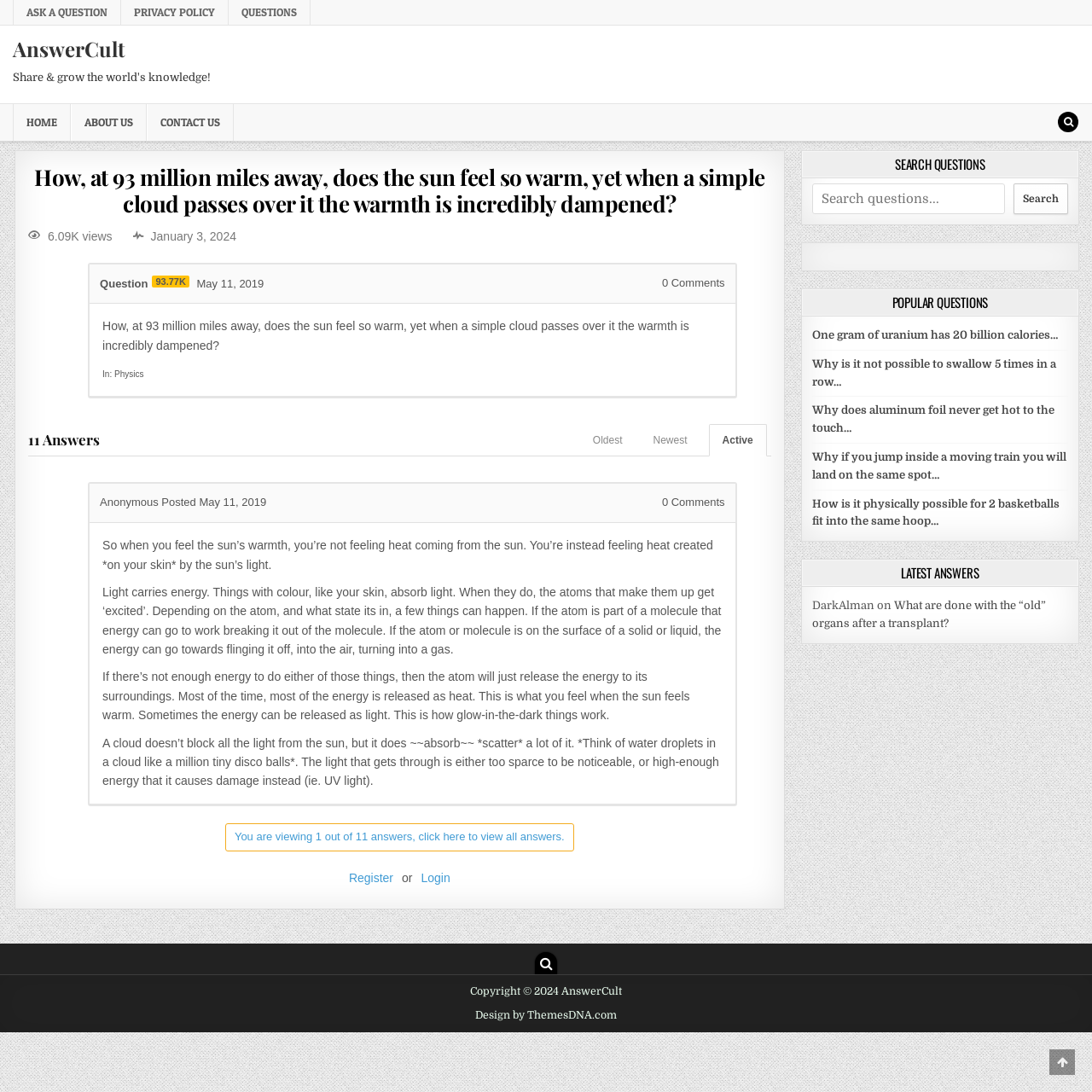Provide a thorough and detailed response to the question by examining the image: 
What is the date of the question?

The date of the question is May 11, 2019, as indicated by the text 'May 11, 2019' below the question title.